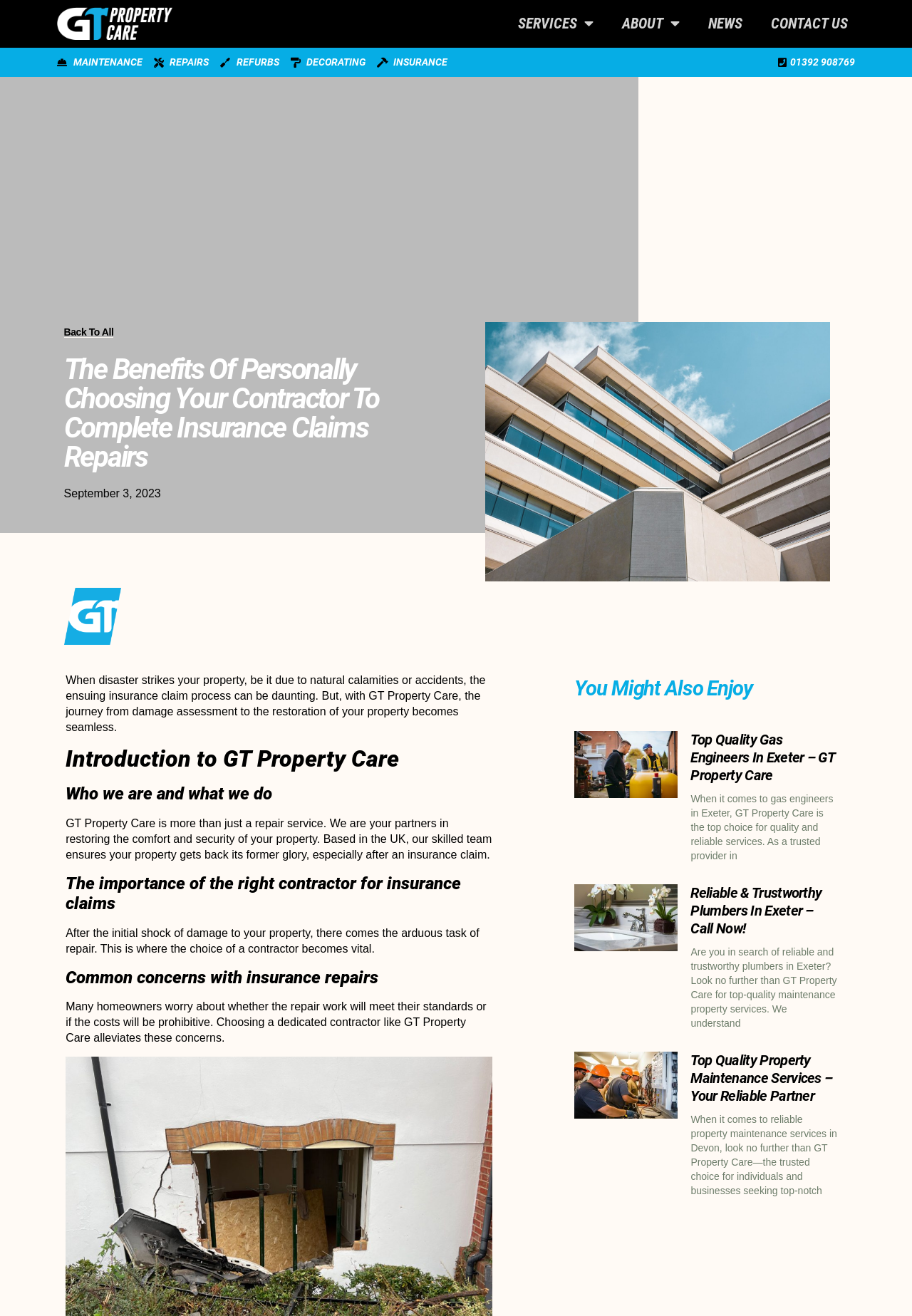What is the company name?
Refer to the screenshot and respond with a concise word or phrase.

GT Property Care